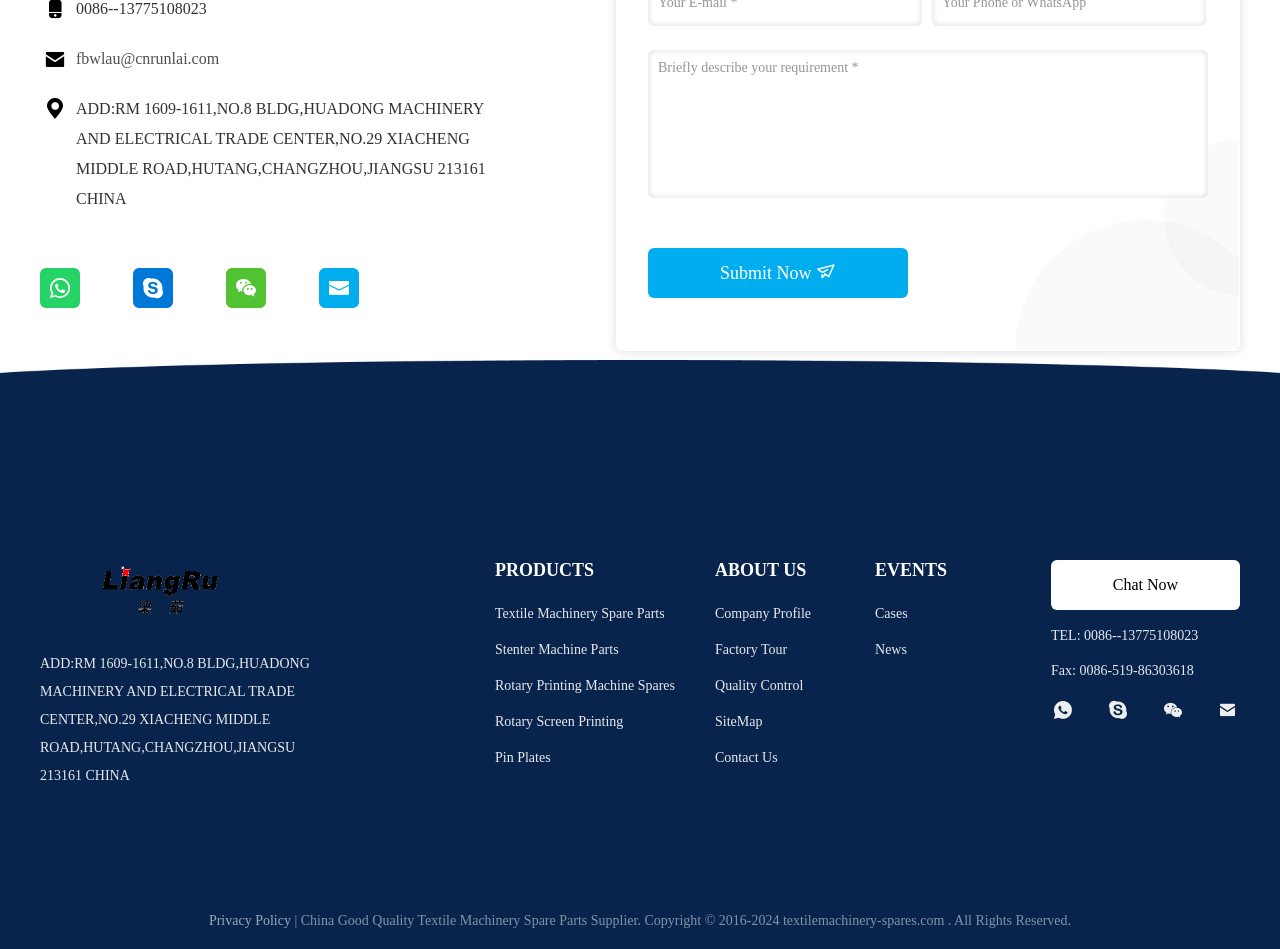Find and indicate the bounding box coordinates of the region you should select to follow the given instruction: "Click the Submit Now button".

[0.506, 0.262, 0.709, 0.314]